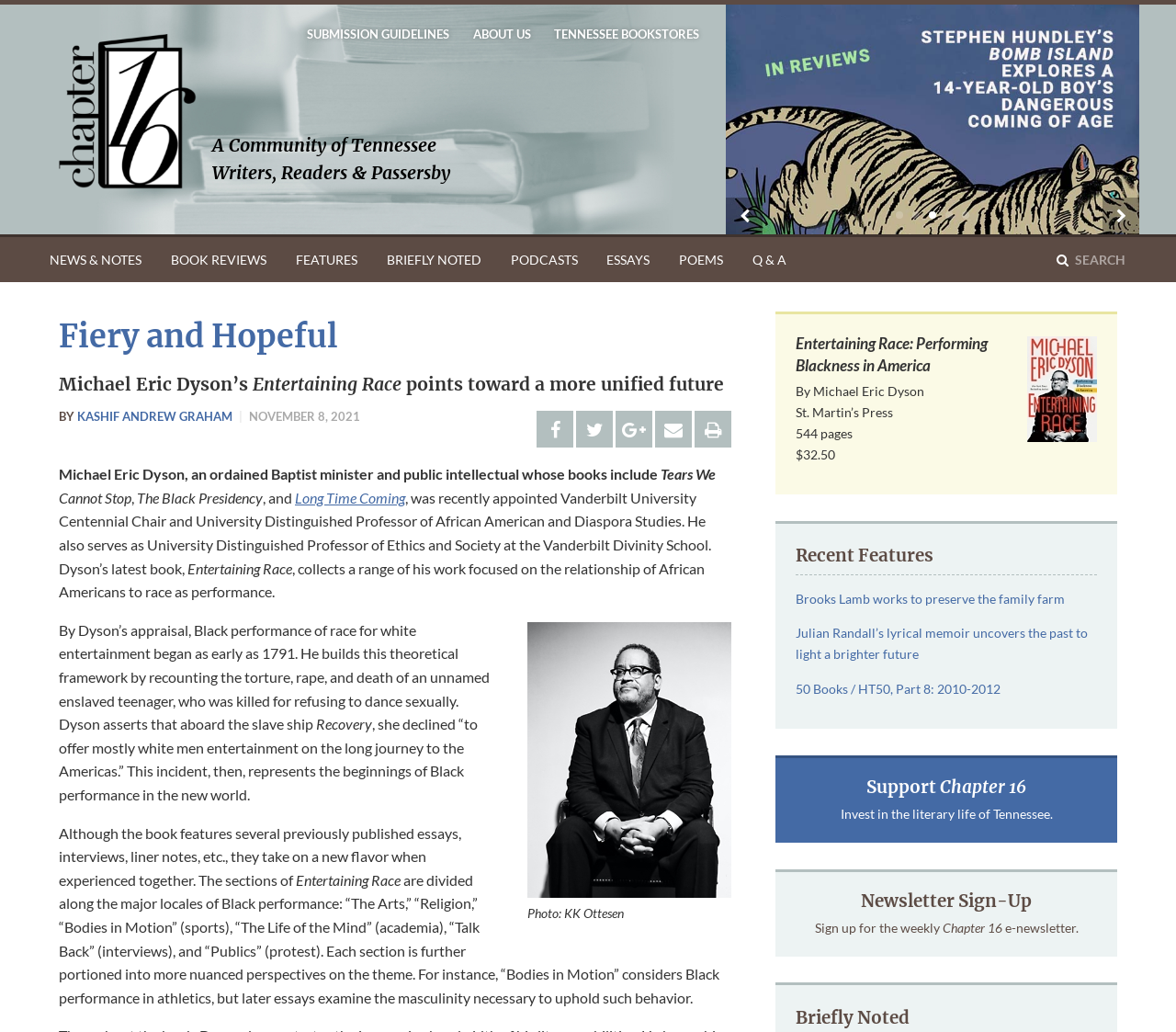Provide a one-word or brief phrase answer to the question:
What is the price of the book 'Entertaining Race'?

$32.50